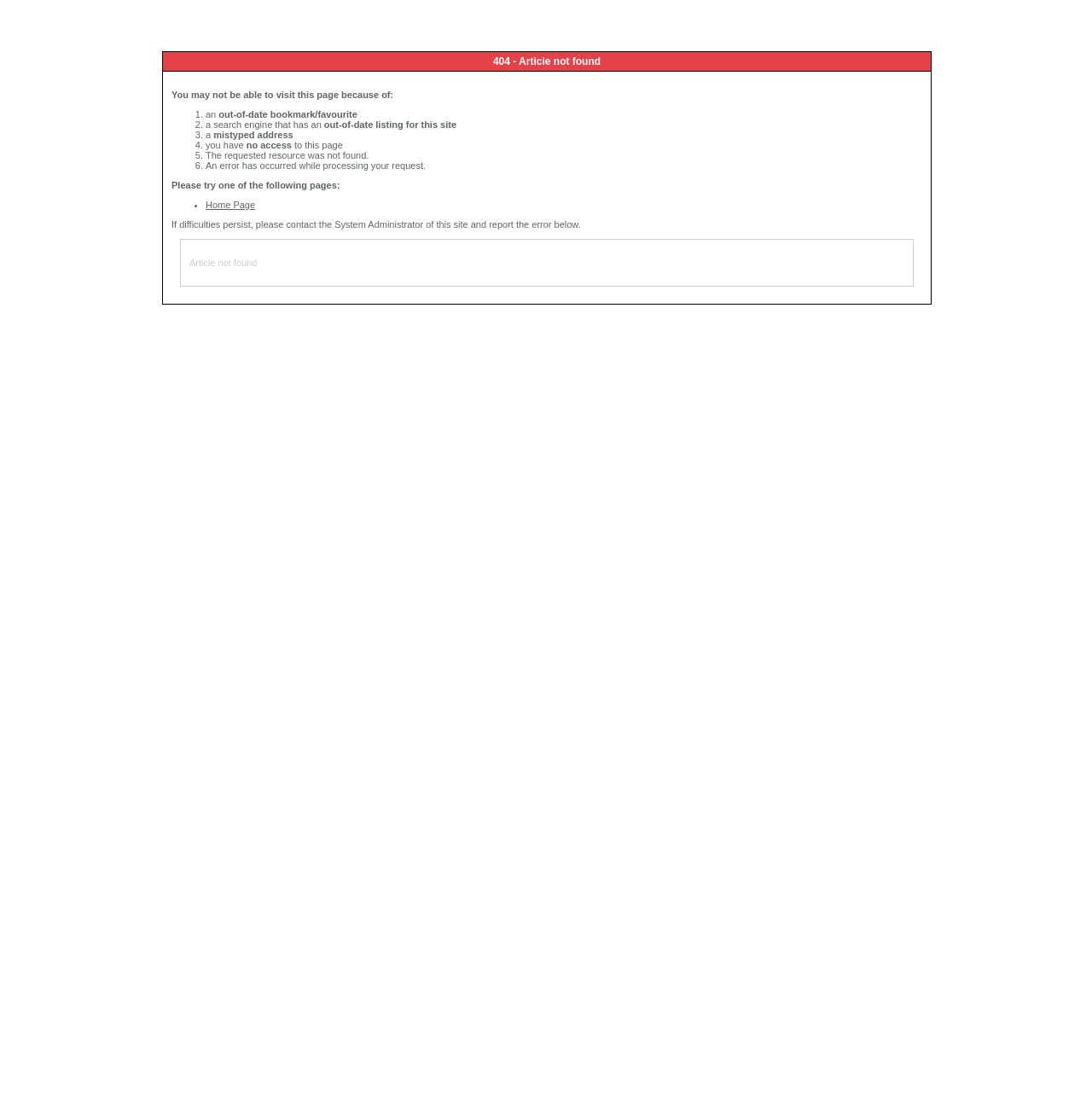Please provide a short answer using a single word or phrase for the question:
What should the user do if difficulties persist?

Contact System Administrator